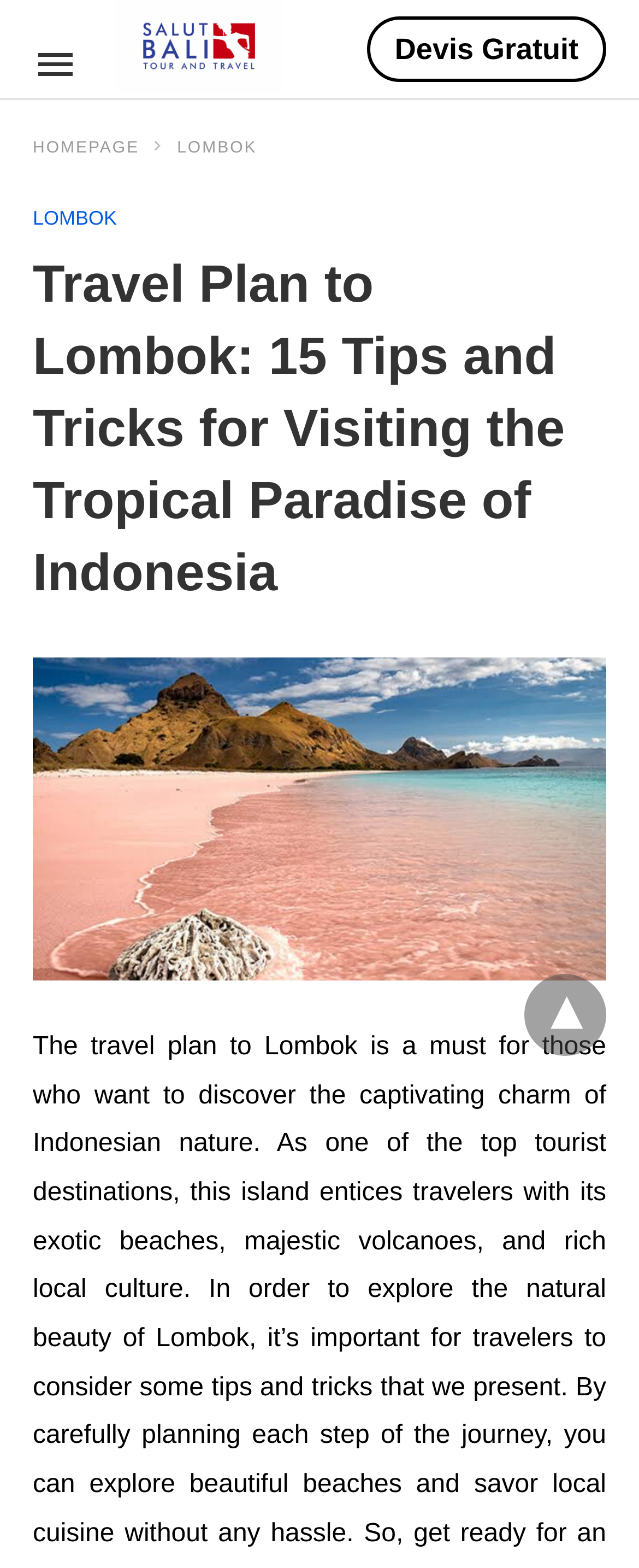What is the language of the image description?
Using the details shown in the screenshot, provide a comprehensive answer to the question.

The image description 'Rencana Perjalanan ke Lombok' is in Indonesian, suggesting that the language of the image description is Indonesian.